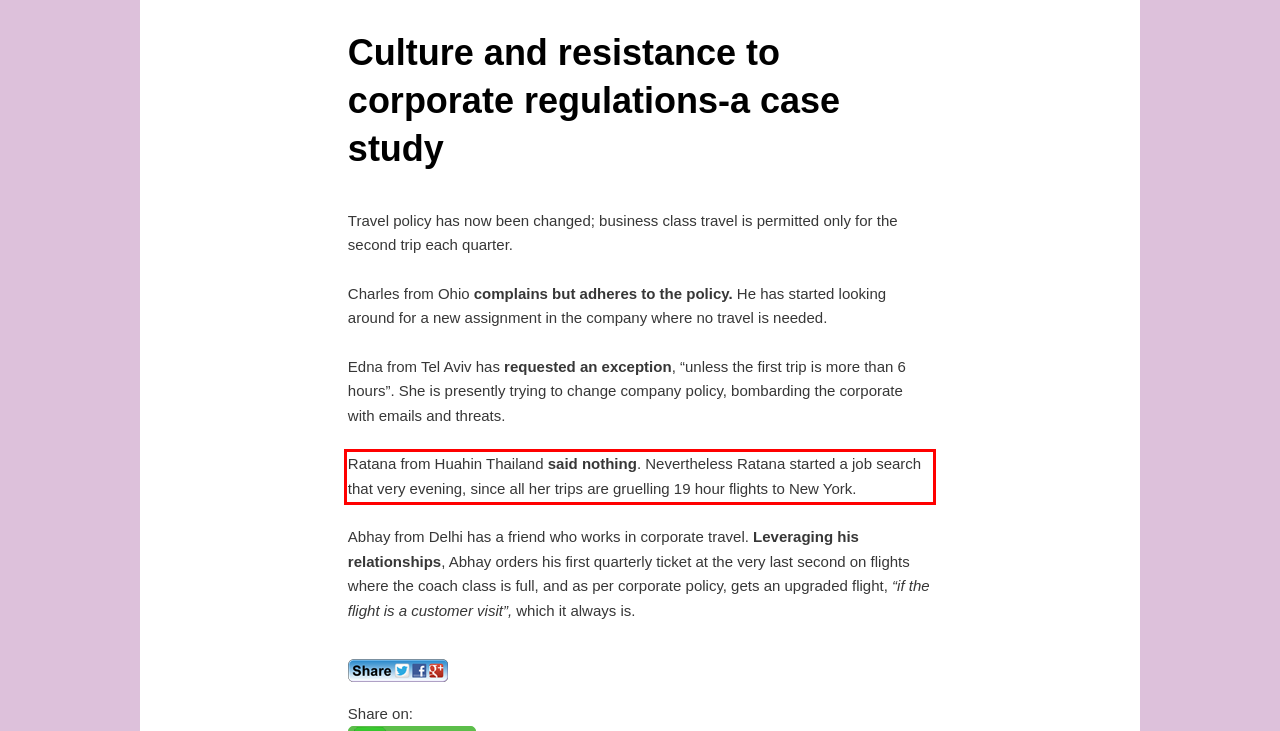Using the provided screenshot of a webpage, recognize and generate the text found within the red rectangle bounding box.

Ratana from Huahin Thailand said nothing. Nevertheless Ratana started a job search that very evening, since all her trips are gruelling 19 hour flights to New York.